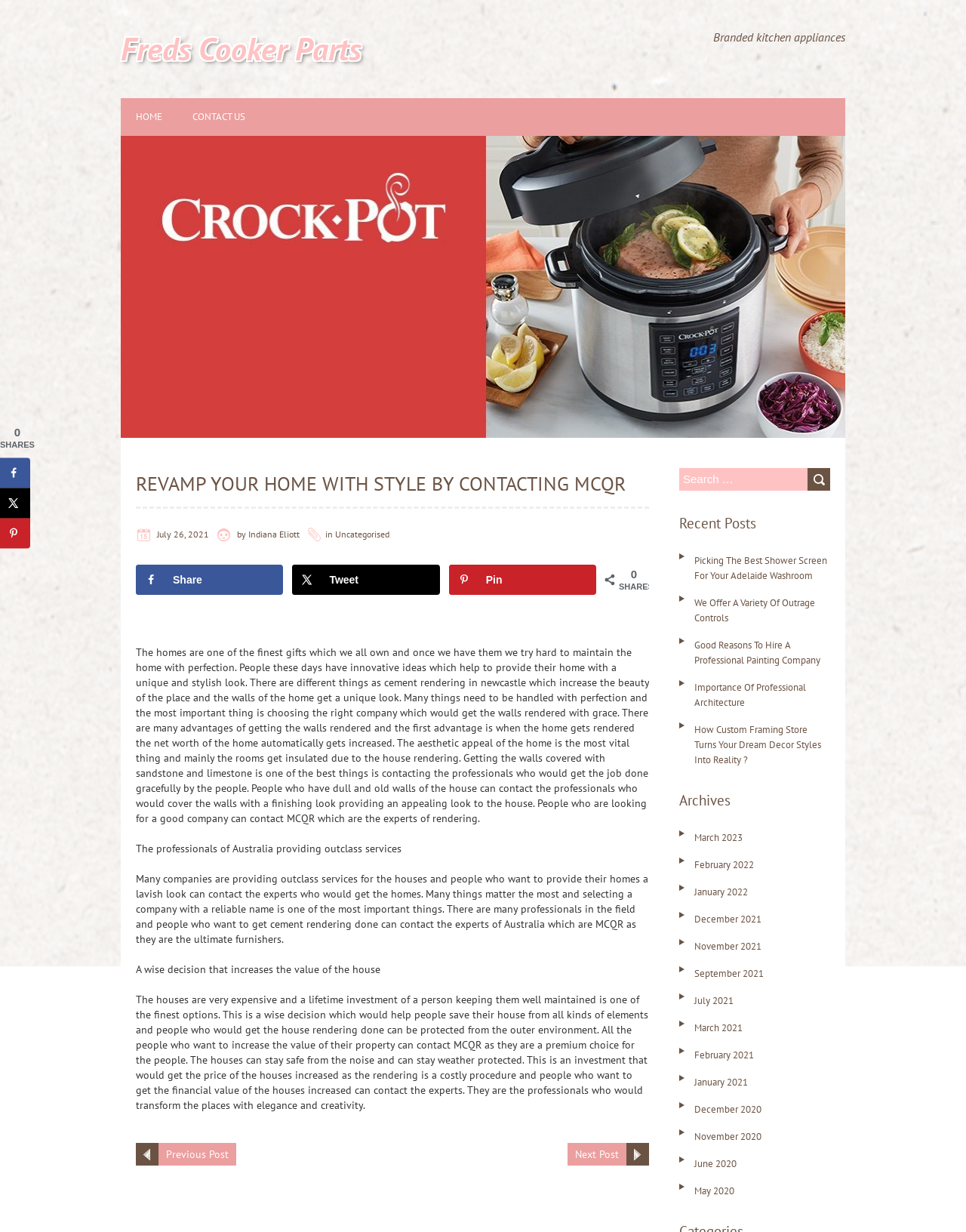Can you pinpoint the bounding box coordinates for the clickable element required for this instruction: "Go to 'March 2023'"? The coordinates should be four float numbers between 0 and 1, i.e., [left, top, right, bottom].

[0.719, 0.674, 0.769, 0.685]